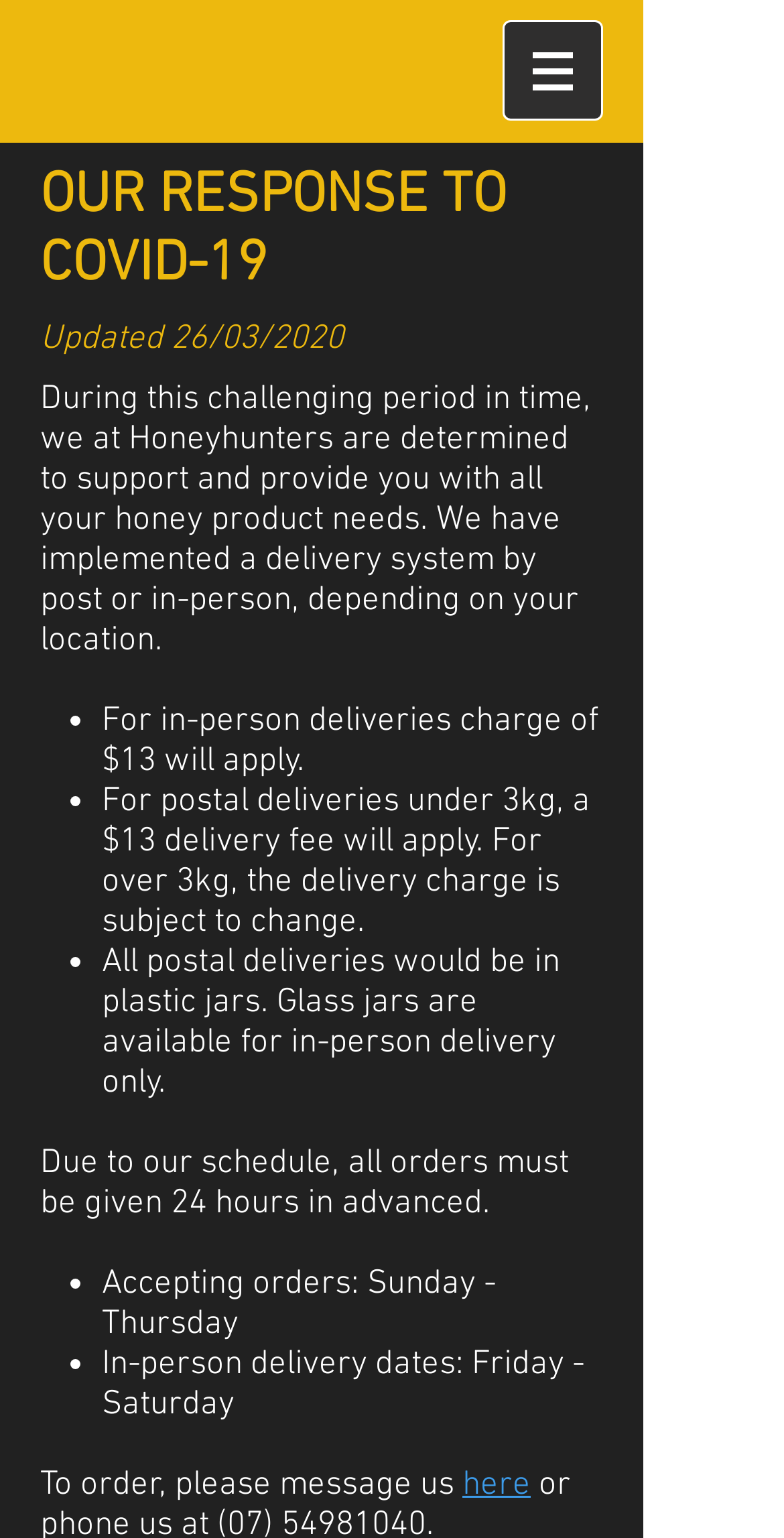Using the information in the image, could you please answer the following question in detail:
What is the delivery charge for in-person deliveries?

I found the information in the StaticText element with the text 'For in-person deliveries charge of $13 will apply.' which is located at [0.13, 0.456, 0.763, 0.508] coordinates.